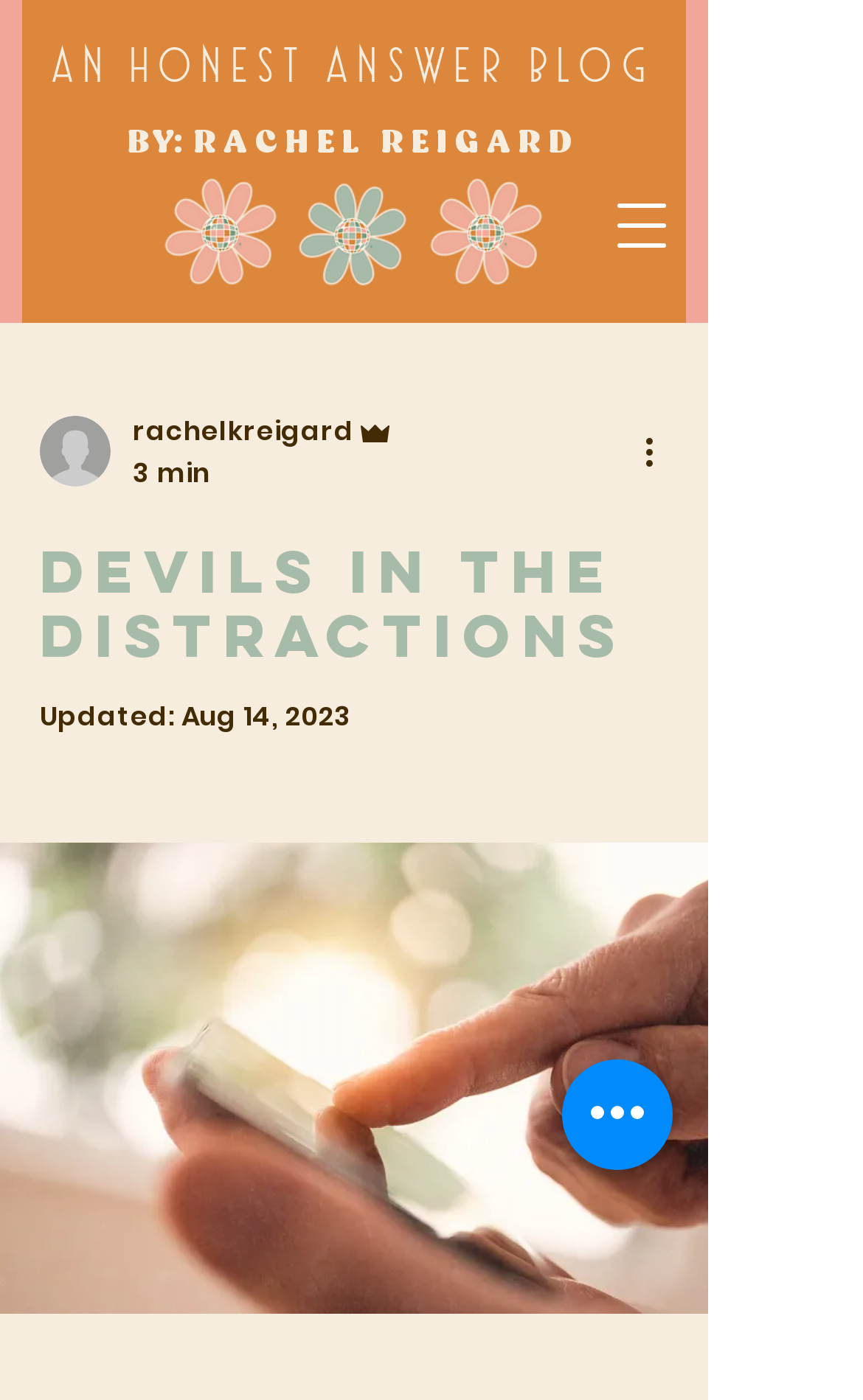Describe the entire webpage, focusing on both content and design.

The webpage appears to be a blog post titled "Devils in the Distractions" by Rachel Reigard. At the top left, there is a link to the "An Honest Answer blog". Below this link, the author's name "RACHEL REIGARD" is displayed, preceded by the label "BY:". 

On the top right, there is a button to "Open navigation menu". Nearby, there are three small images, likely icons, labeled as "6.png", "5.png", and another "5.png". 

Below these icons, there is a section with the writer's picture, accompanied by their username "rachelkreigard" and the label "Admin". The writer's picture is positioned to the left of the username and label. To the right of the writer's picture, there is a label indicating the post's duration, "3 min". 

The main heading "Devils in the Distractions" is centered on the page, with the update date "Aug 14, 2023" displayed below it. 

At the bottom of the page, there is a button labeled "More actions" and another button labeled "Quick actions" positioned to the right of the page. 

The meta description suggests that the blog post may be discussing topics related to distractions, daydreaming, and paying attention.